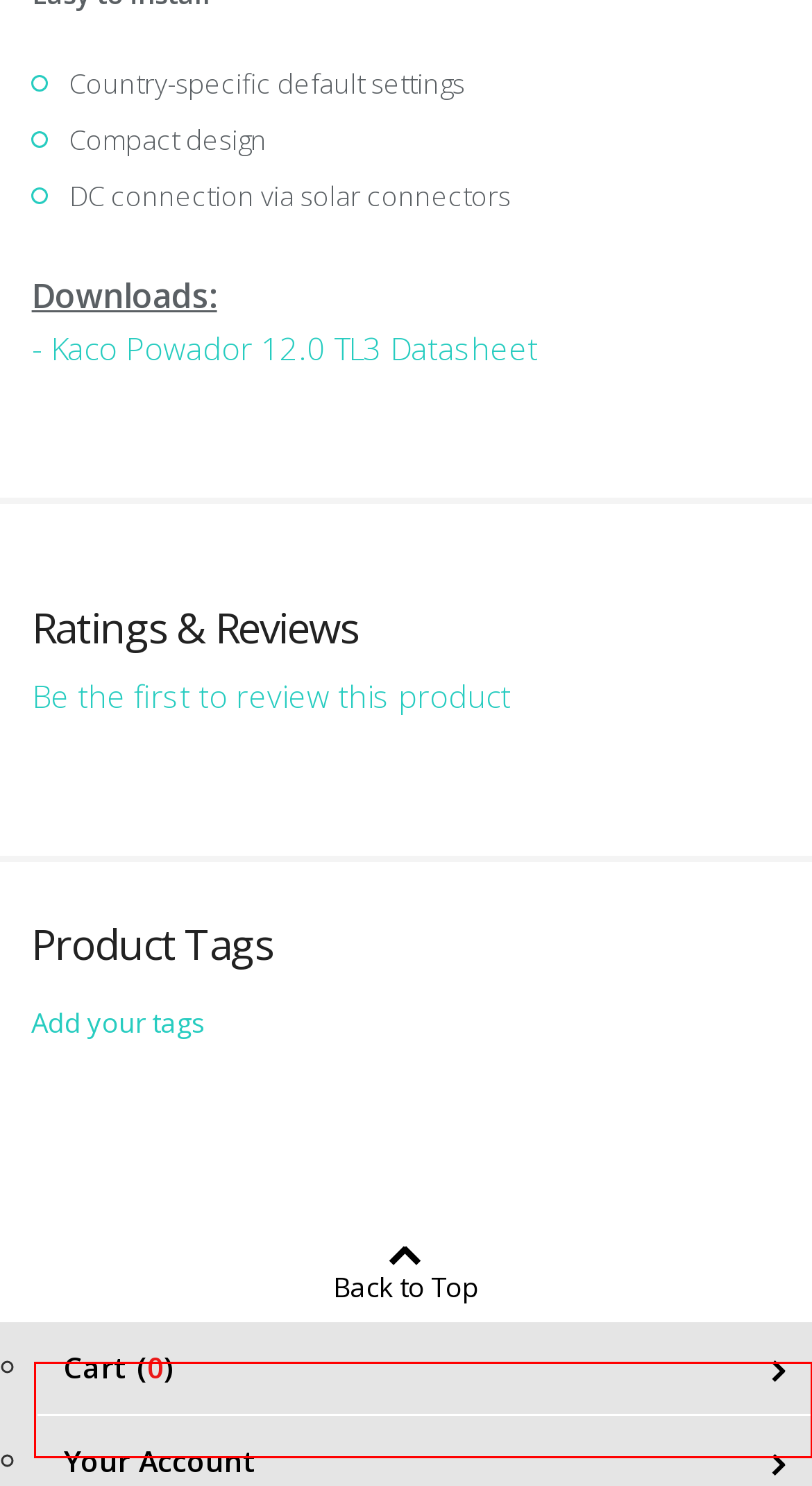Look at the screenshot of a webpage with a red bounding box and select the webpage description that best corresponds to the new page after clicking the element in the red box. Here are the options:
A. KACO grid-tied solar inverters webstore | SolaricaShop.com
B. Victron Phoenix inverter | solaricashop.com
C. SolarEdge Power Optimizers
D. Victron Quattro inverter/charger | solaricashop.com
E. SMA Sunny Island battery inverter online shop | SolaricaShop.com
F. SMA
G. ABB PVI solar inverters online shop | SolaricaShop.com
H. Fronius Symo inverters solar inverter online shop | SolaricaShop.com

F